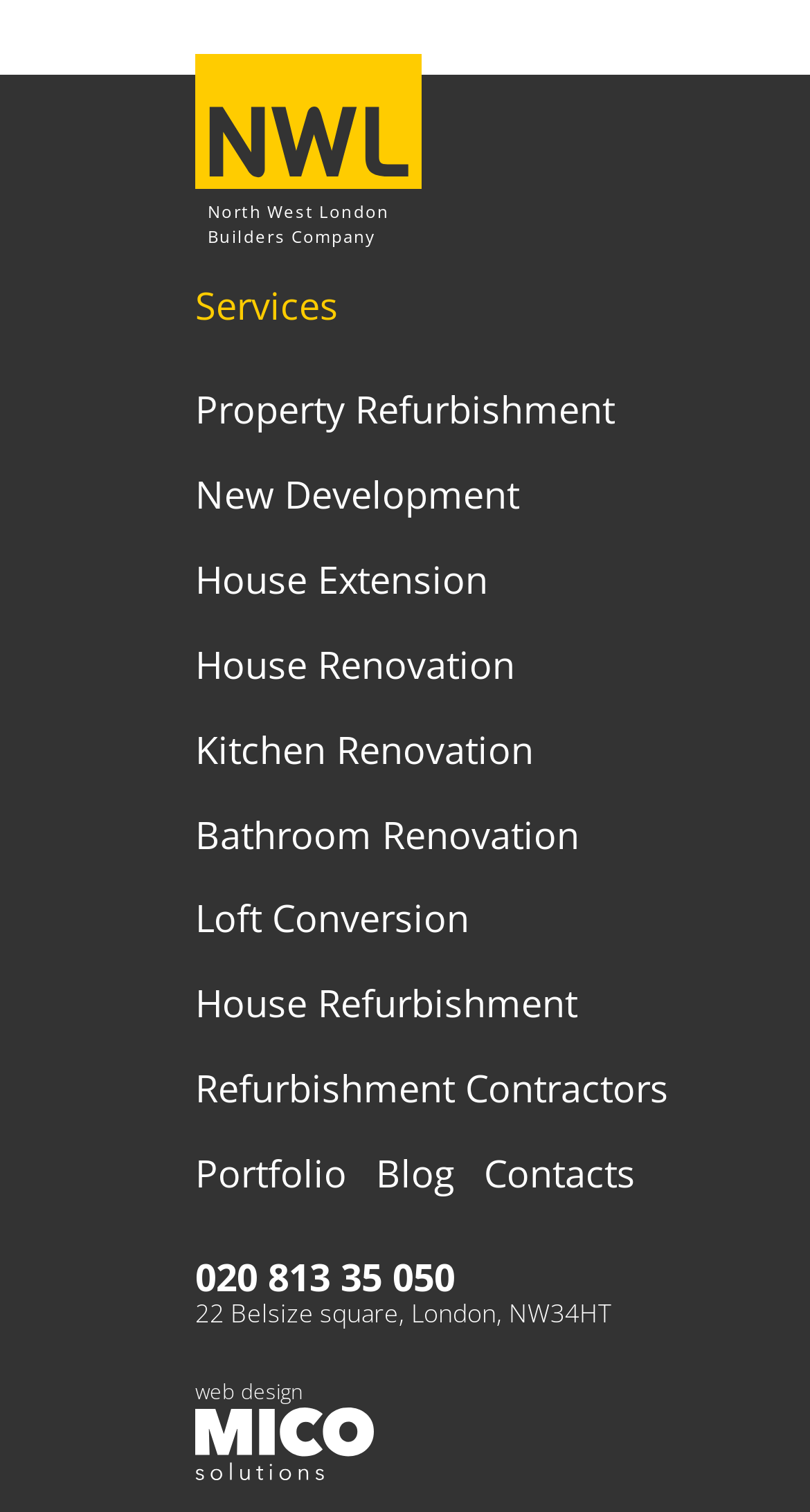Please identify the bounding box coordinates of the element that needs to be clicked to perform the following instruction: "Click on Crowns Same-Day".

None